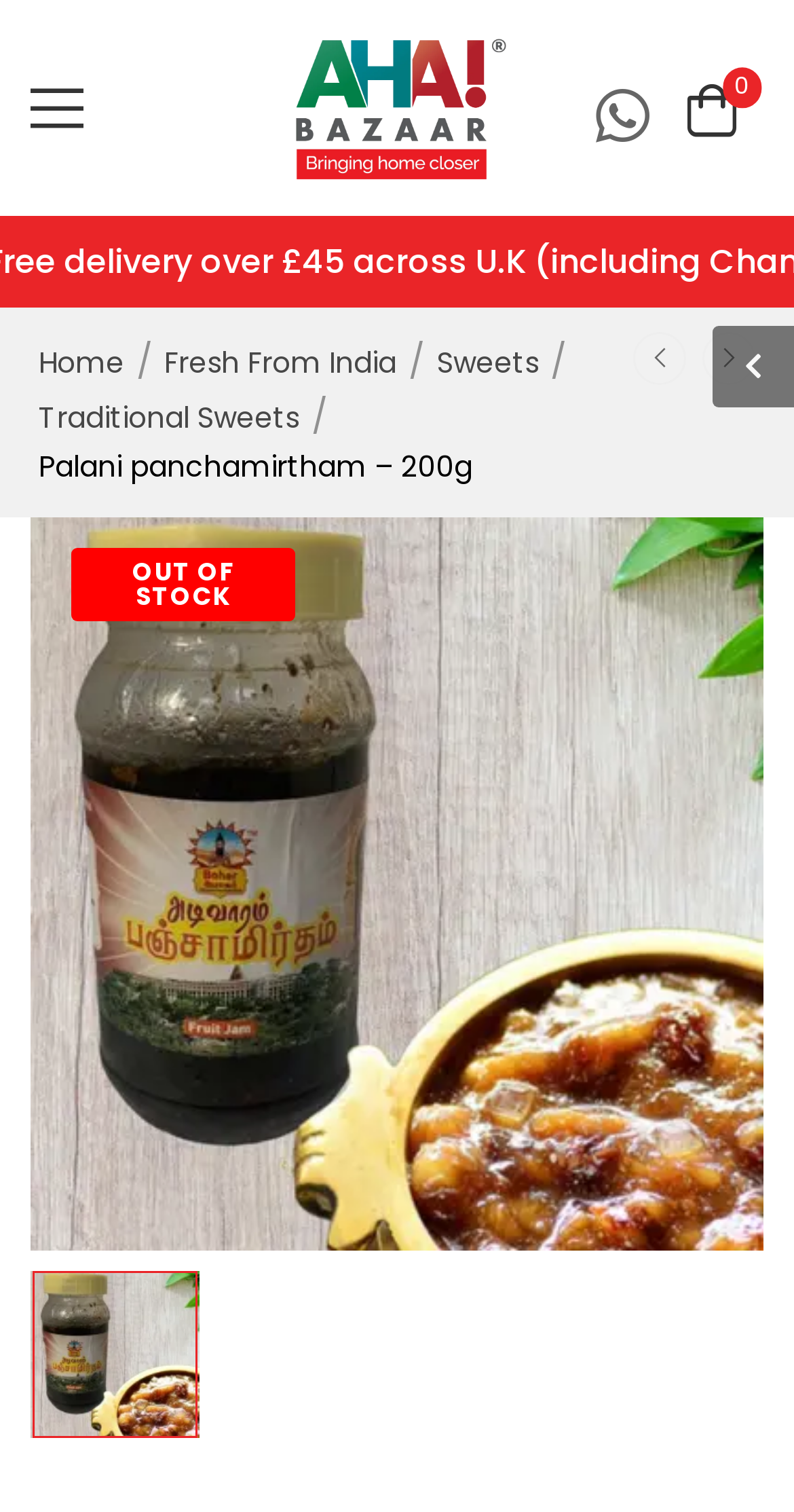Please respond to the question using a single word or phrase:
What type of sweets is Palani panchamirtham?

Traditional Sweets